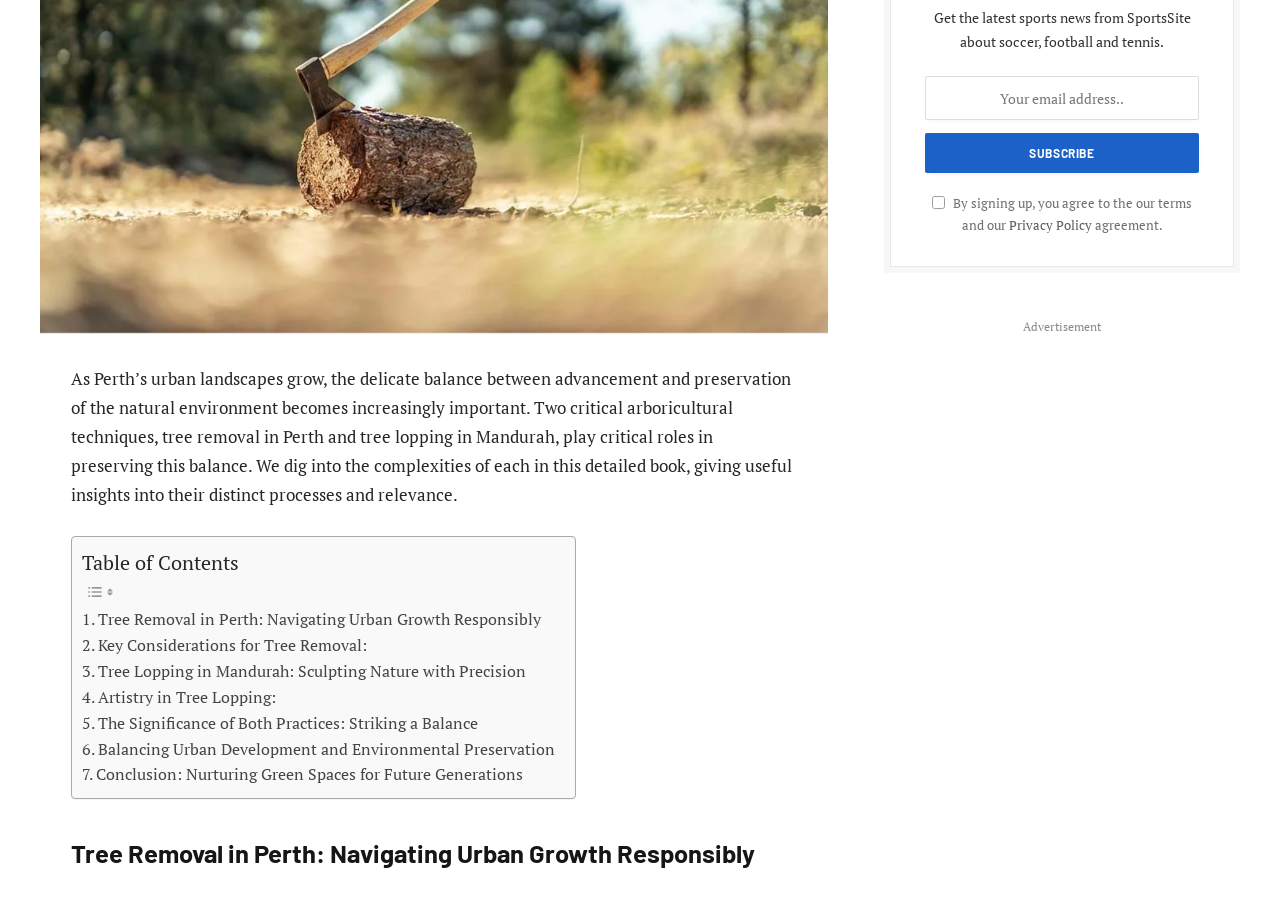Locate and provide the bounding box coordinates for the HTML element that matches this description: "alt="Horse Speedy Logo"".

None